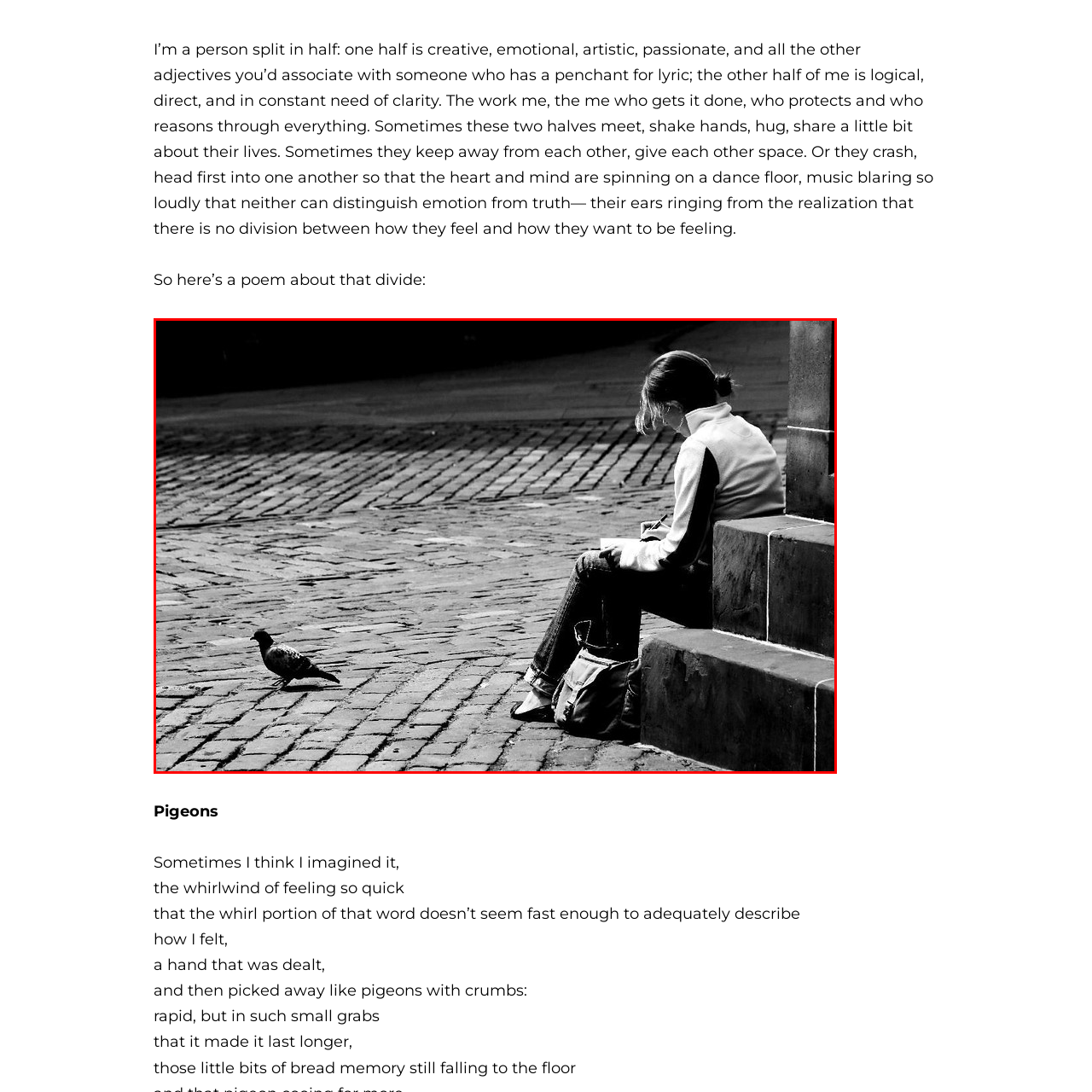Is the pigeon moving?
Inspect the image area bounded by the red box and answer the question with a single word or a short phrase.

No